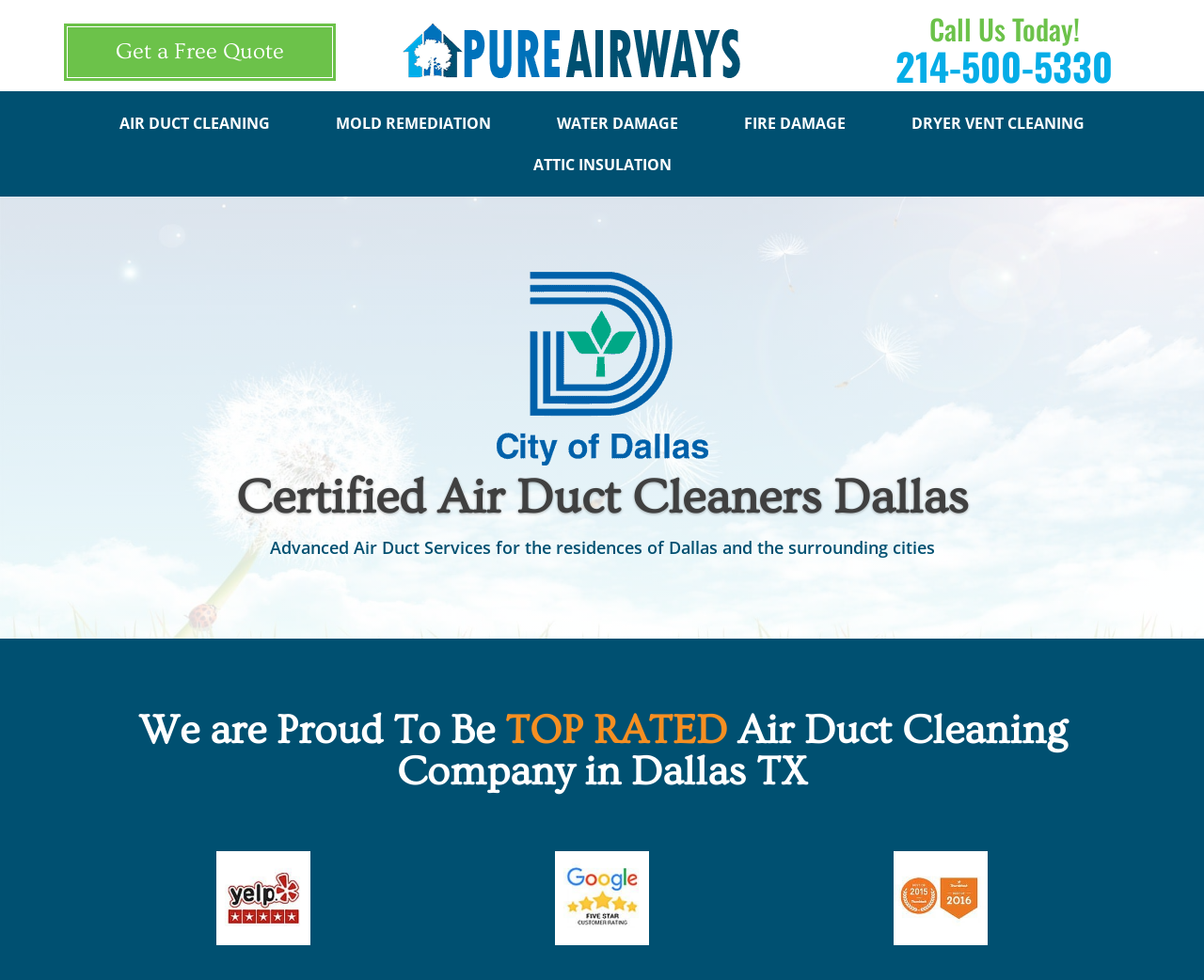What is the phone number to call for air duct cleaning services?
From the image, provide a succinct answer in one word or a short phrase.

214-500-5330